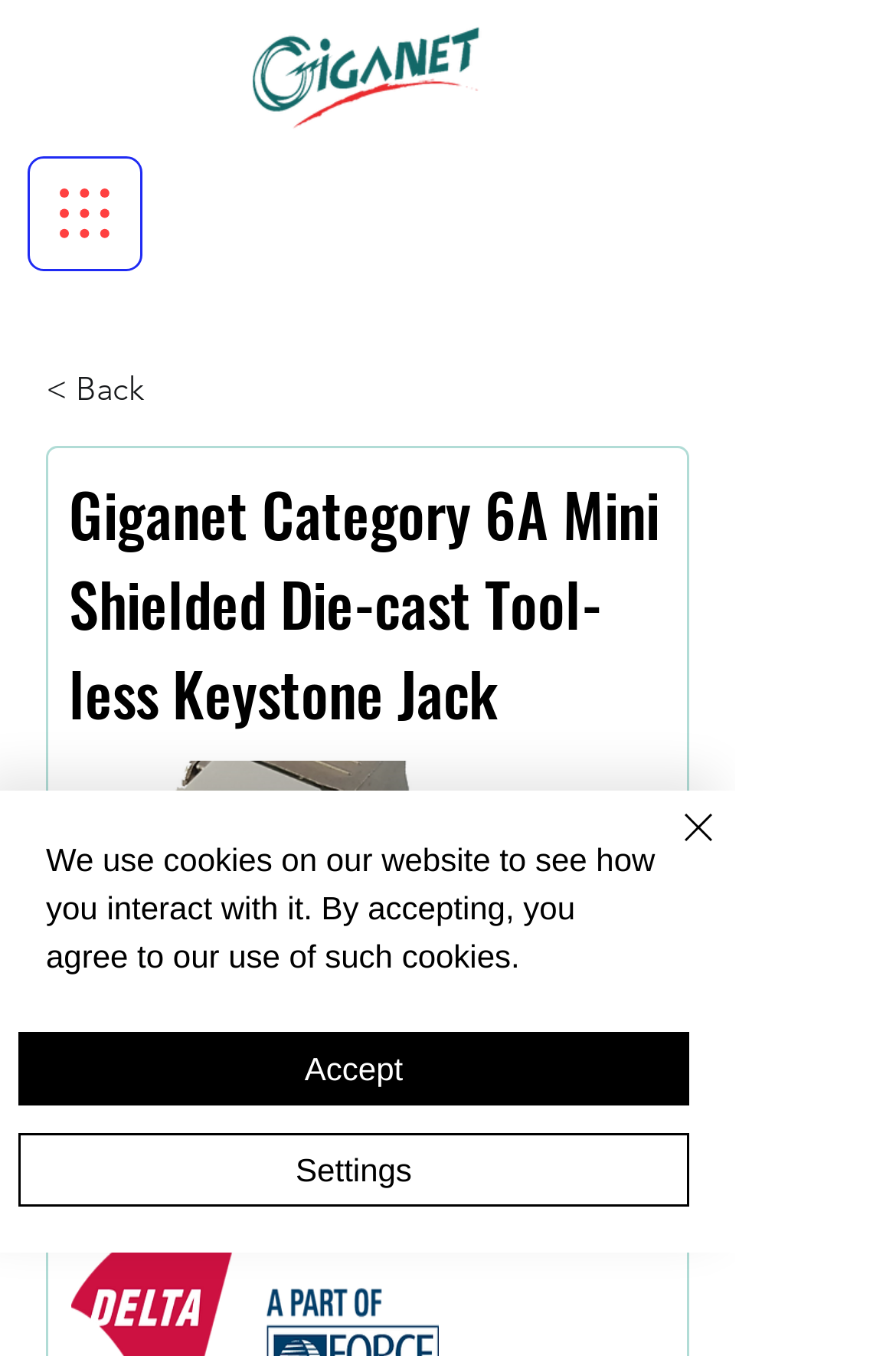Determine the bounding box coordinates of the UI element described by: "alt="Just Paleo"".

None